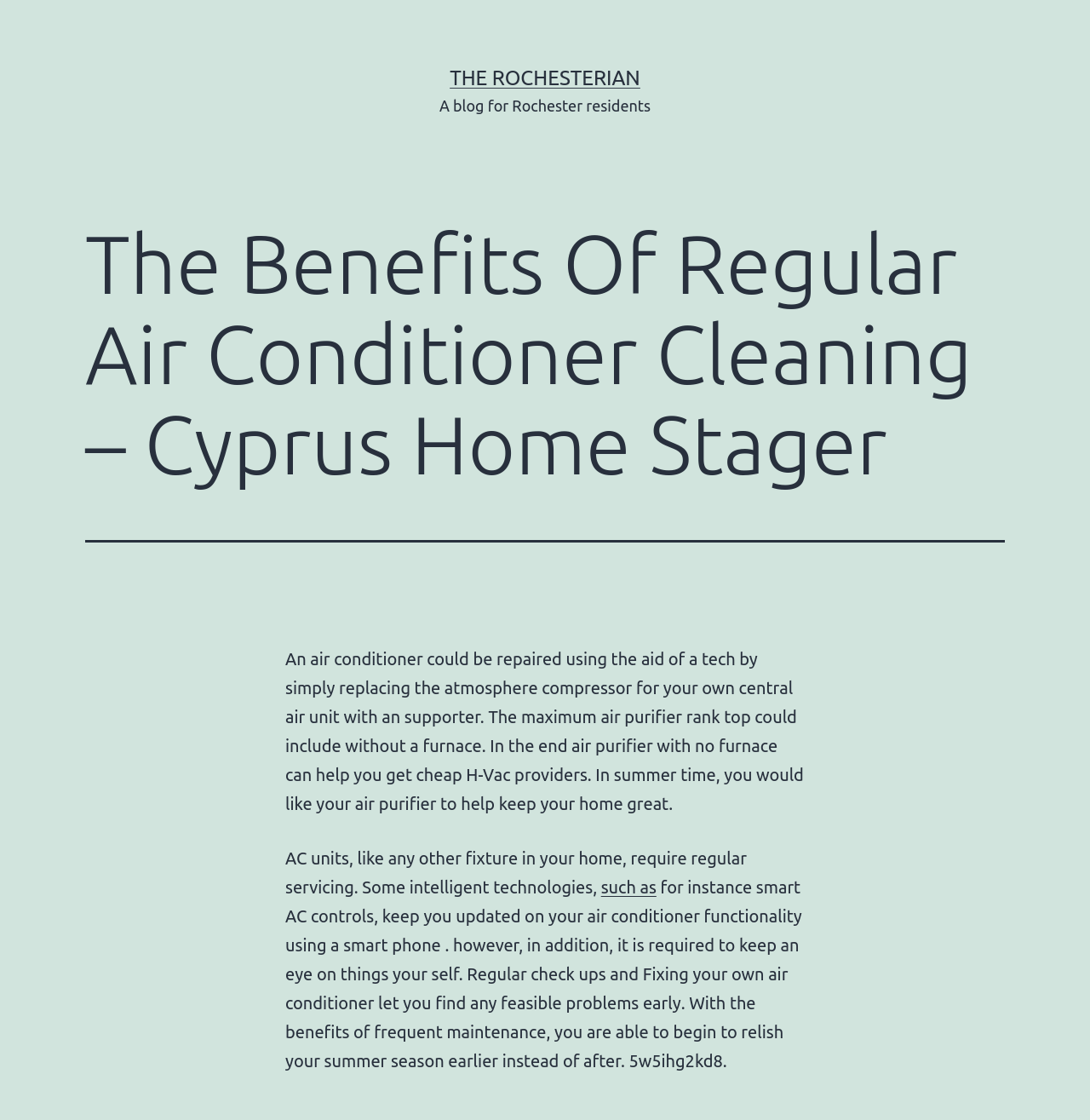Give a short answer using one word or phrase for the question:
What is required for air conditioner maintenance?

Regular servicing